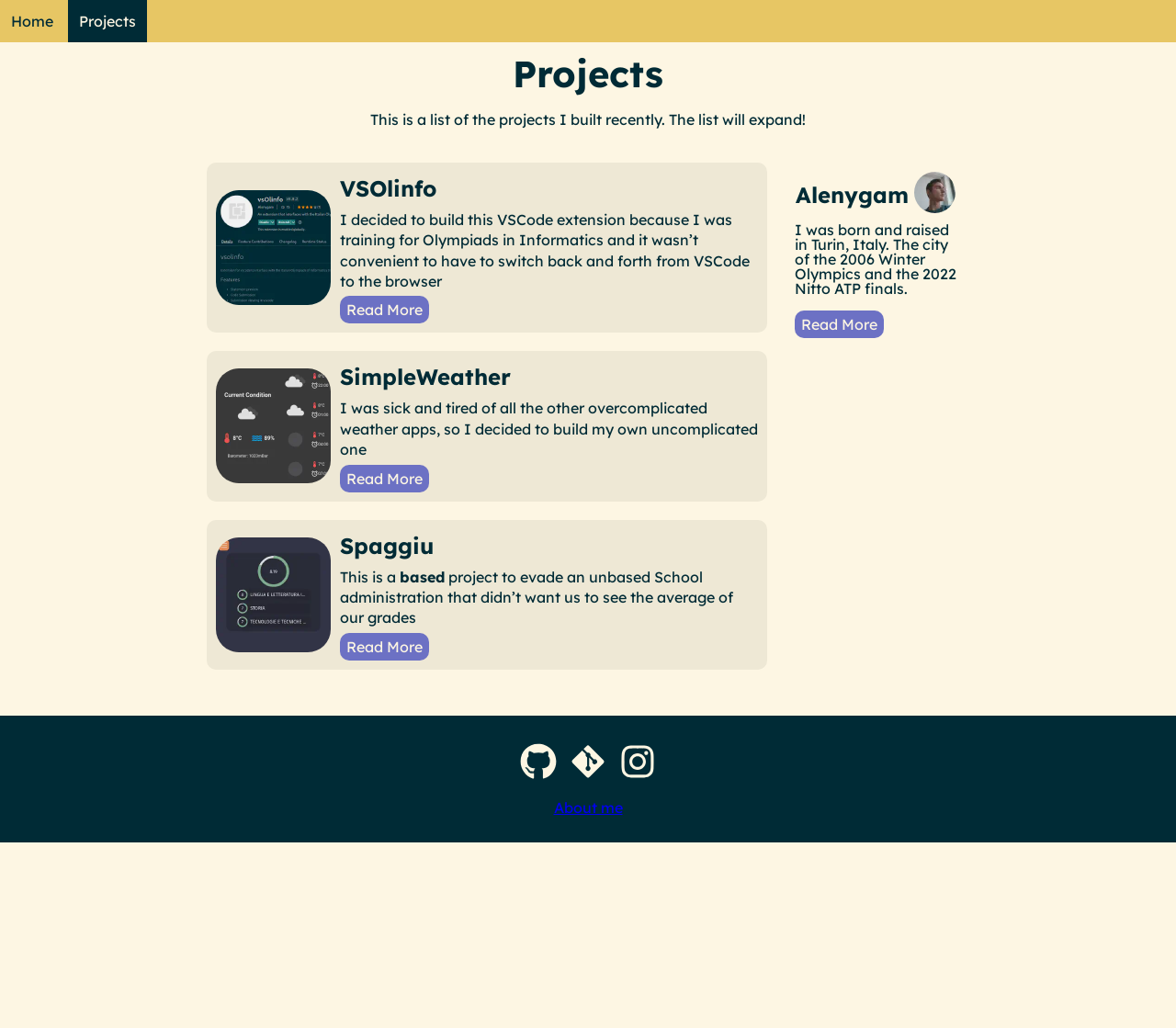Specify the bounding box coordinates of the element's region that should be clicked to achieve the following instruction: "check out SimpleWeather". The bounding box coordinates consist of four float numbers between 0 and 1, in the format [left, top, right, bottom].

[0.289, 0.452, 0.465, 0.479]